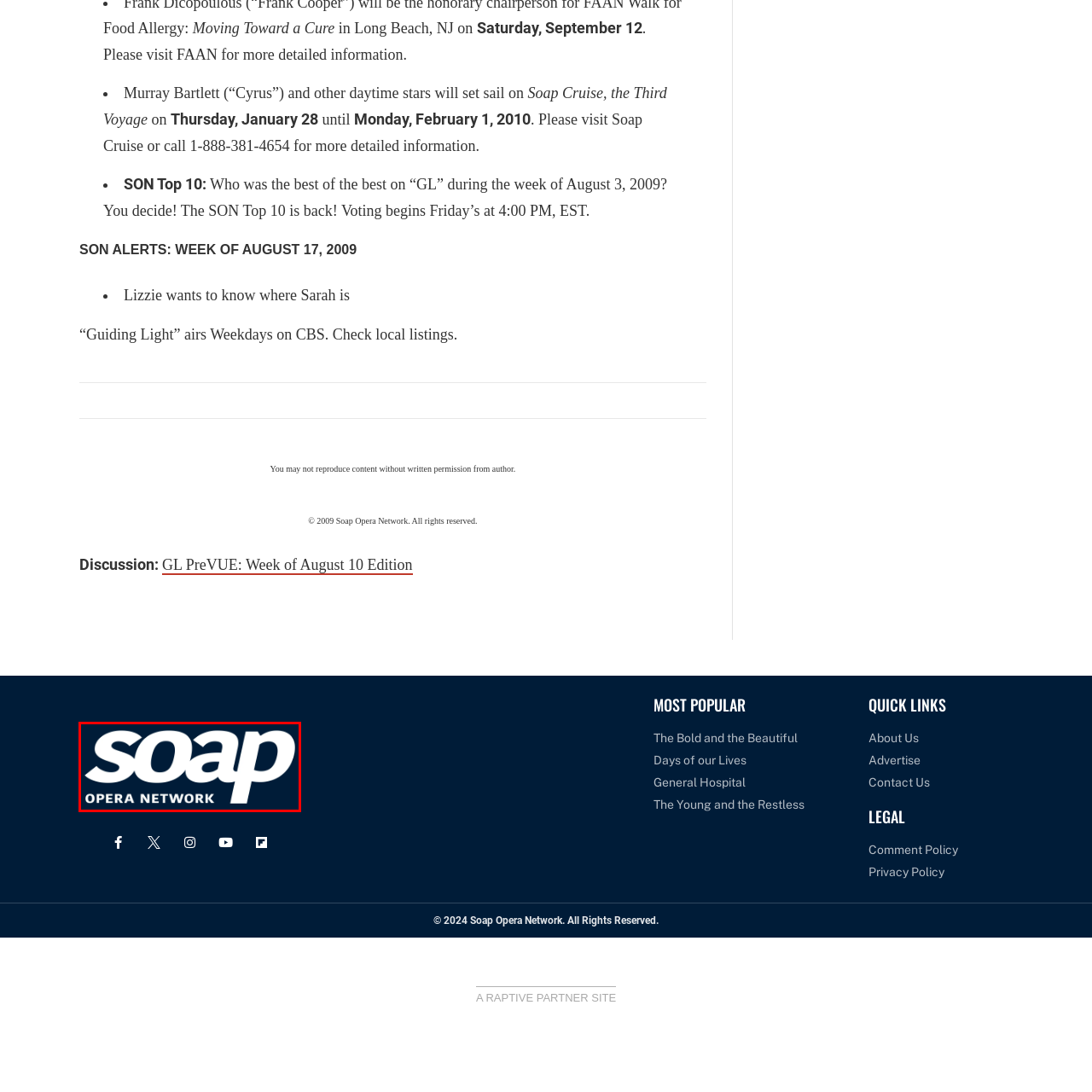View the image highlighted in red and provide one word or phrase: What type of font is used in the logo?

Bold, modern